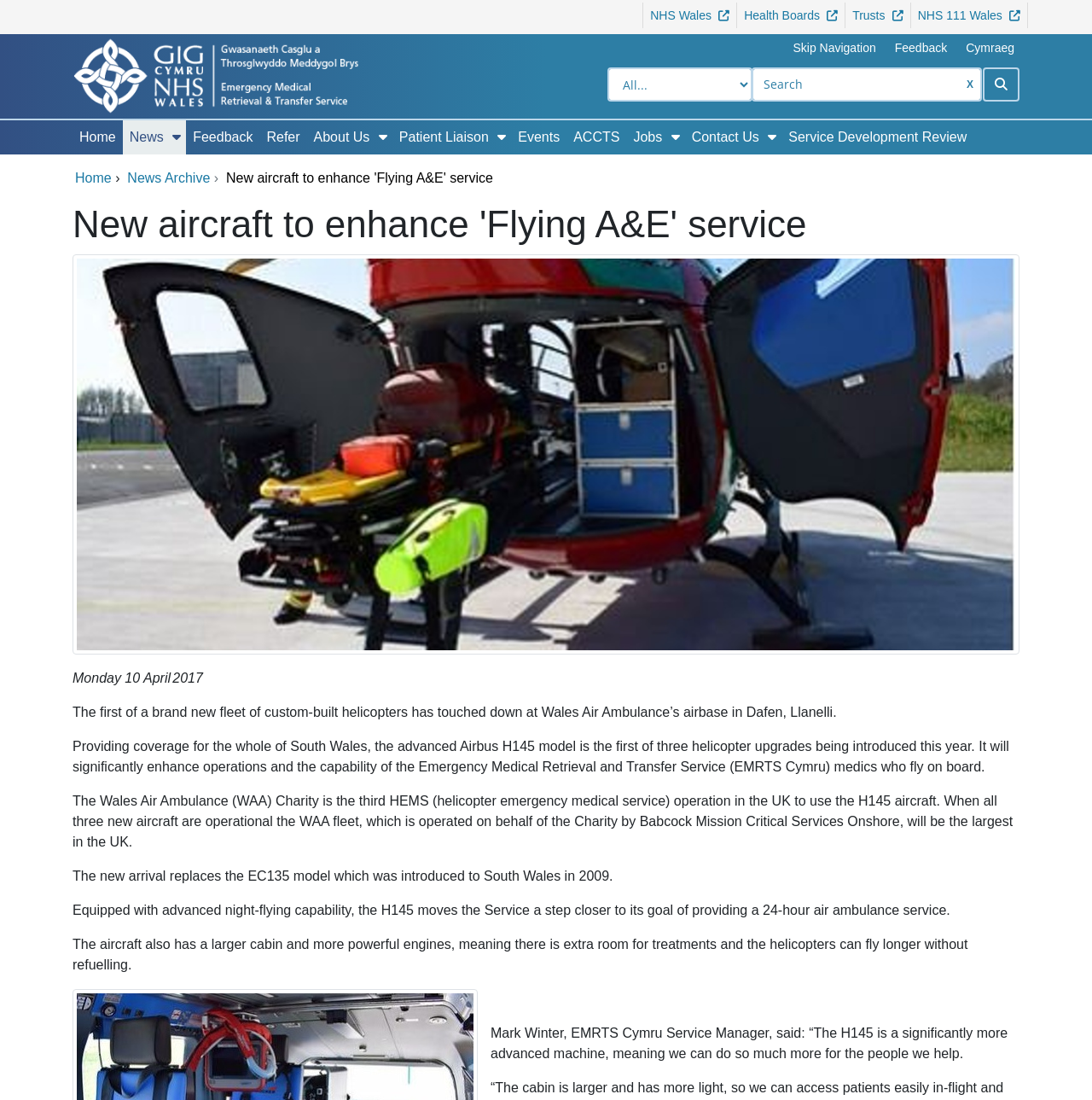Articulate a complete and detailed caption of the webpage elements.

This webpage is about the Emergency Medical Retrieval & Transfer Service (EMRTS) in Wales, specifically announcing the introduction of a new aircraft to enhance their "Flying A&E" service. 

At the top of the page, there are several links to different sections of the NHS Wales website, including Health Boards, Trusts, and NHS 111 Wales. Below these links, there is a search bar with a combobox and a textbox to input search queries. 

On the left side of the page, there is a vertical menu with various options, including Home, News, Feedback, Refer, About Us, Patient Liaison, Events, ACCTS, Jobs, and Contact Us. Each of these options has a submenu with additional links.

The main content of the page is divided into two sections. The top section has a heading "New aircraft to enhance 'Flying A&E' service" and features an image of the new aircraft. Below the image, there is a paragraph of text describing the new aircraft and its capabilities.

The bottom section of the page contains several paragraphs of text, including a quote from the EMRTS Cymru Service Manager, Mark Winter. The text describes the benefits of the new aircraft, including its advanced night-flying capability, larger cabin, and more powerful engines.